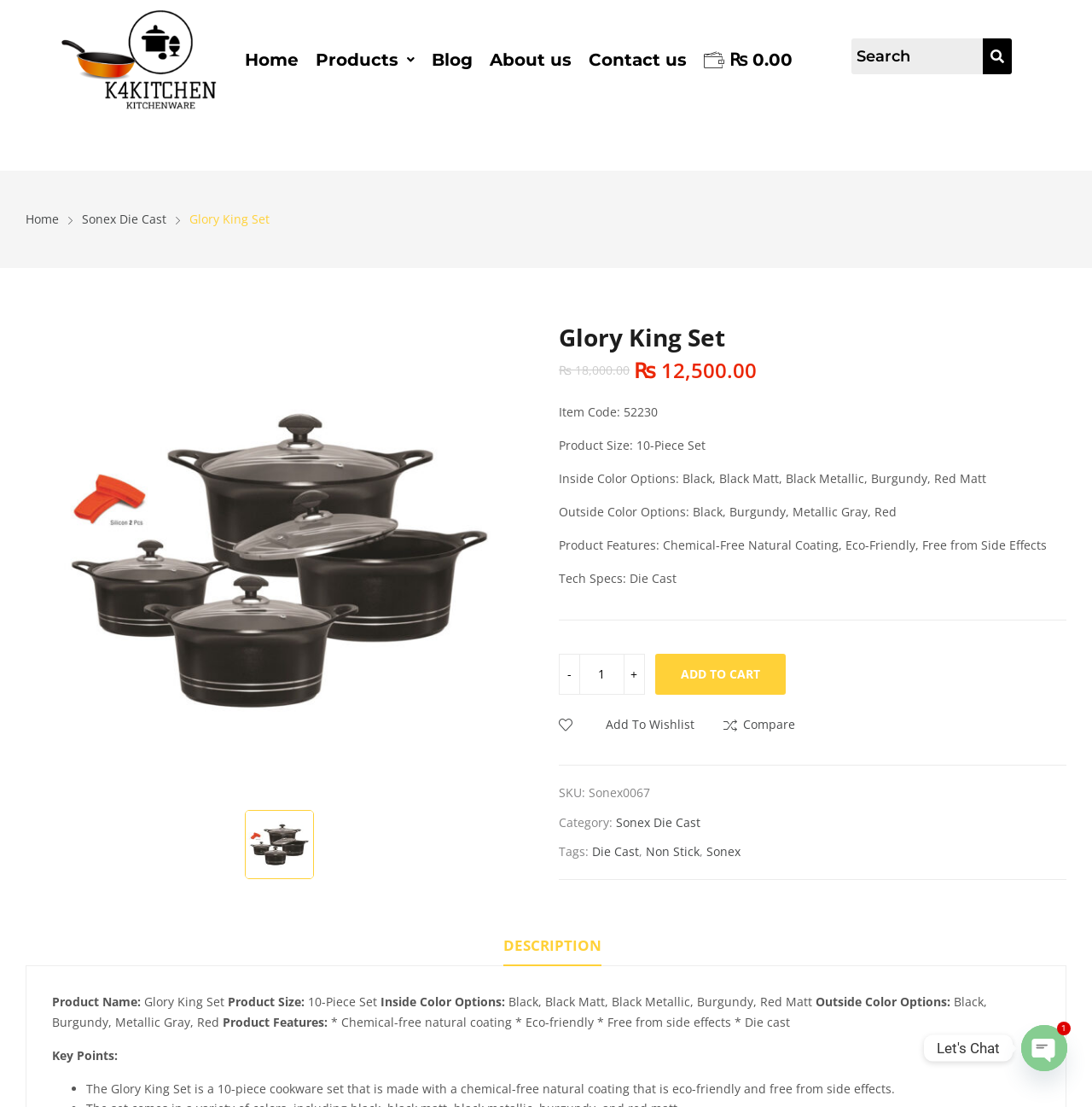What is the product name of the item?
Based on the image, provide your answer in one word or phrase.

Glory King Set